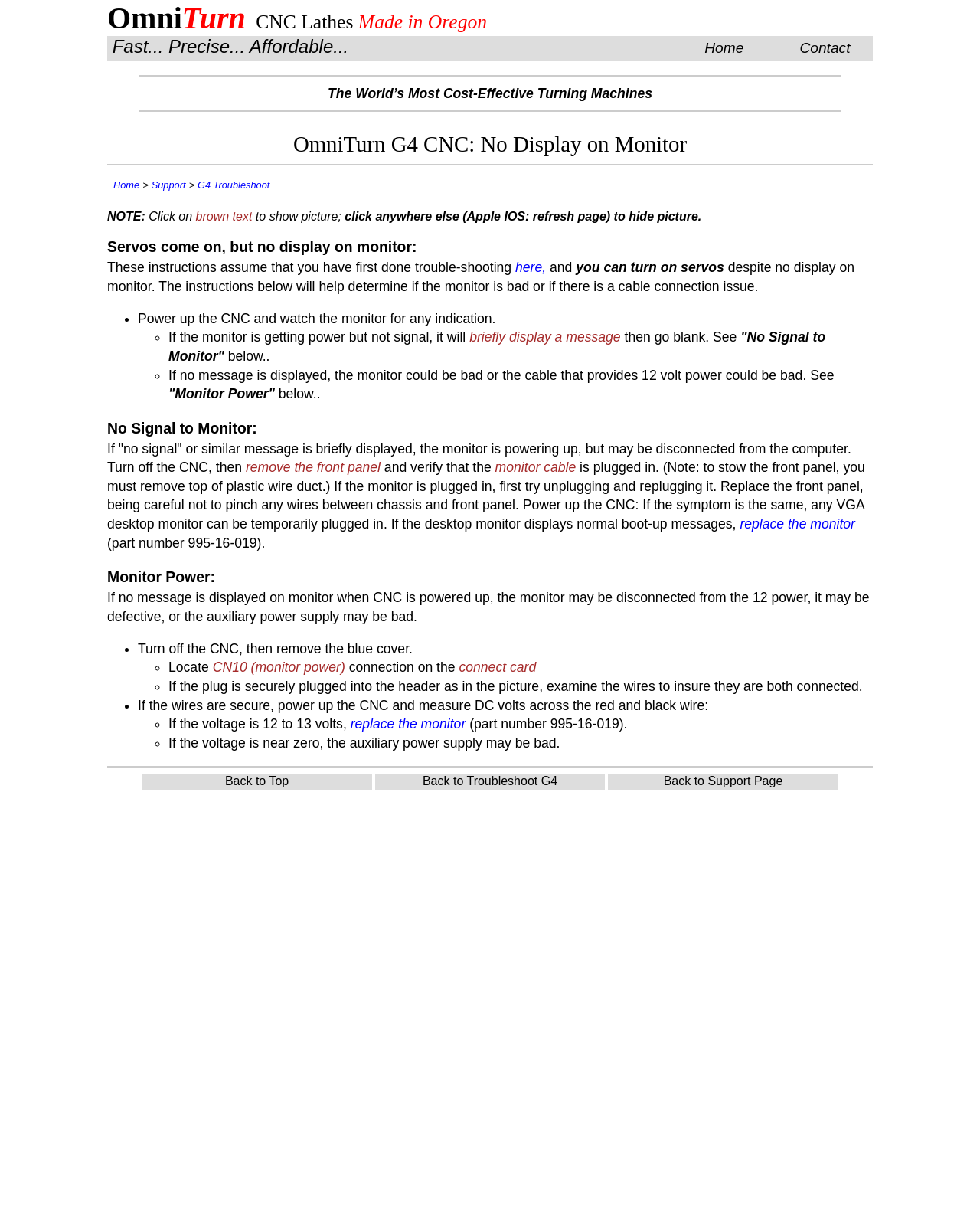What should you do if the monitor is getting power but not signal?
Based on the image, answer the question with a single word or brief phrase.

Check the cable connection